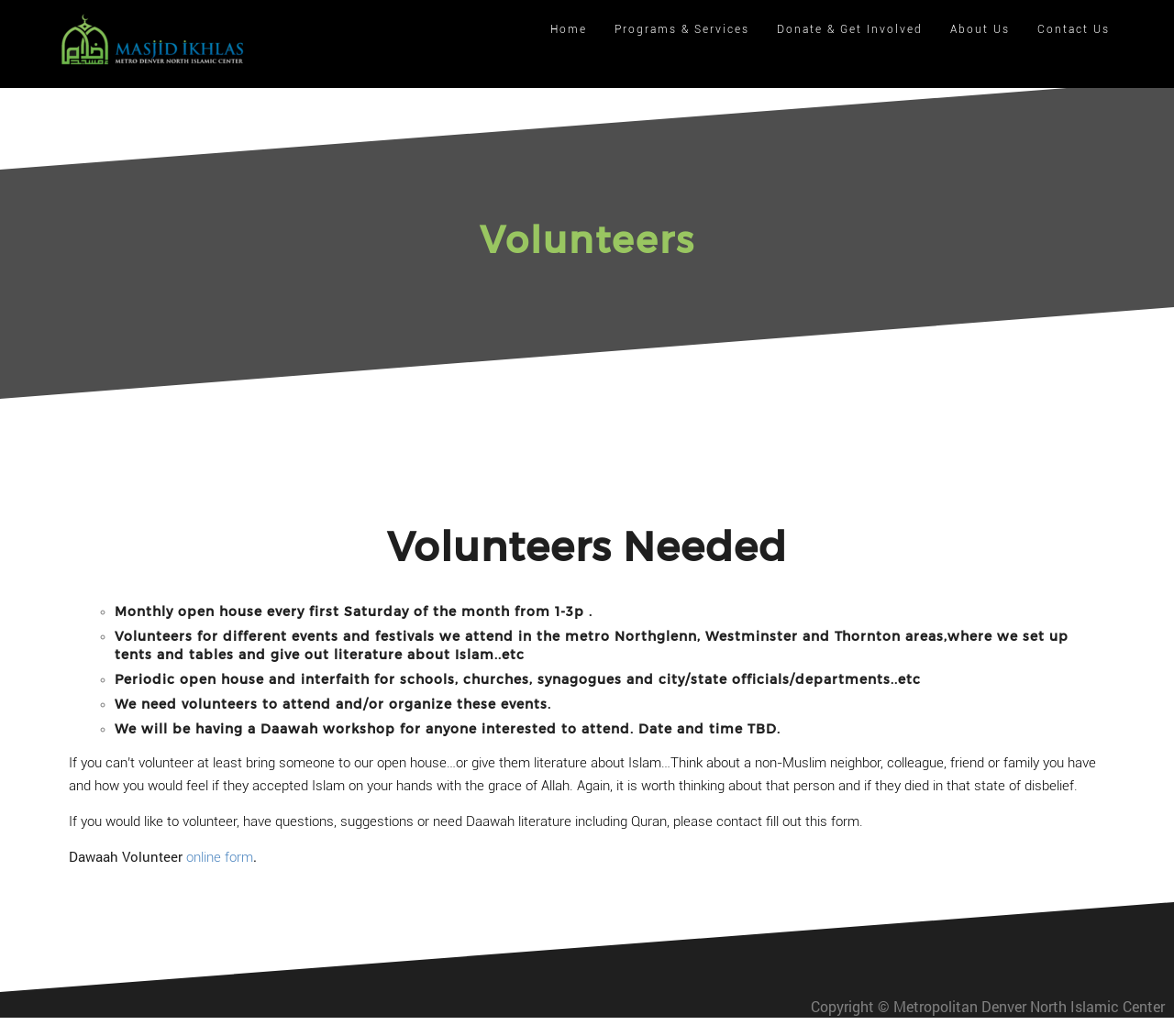Please specify the coordinates of the bounding box for the element that should be clicked to carry out this instruction: "Click the 'Contact Us' link". The coordinates must be four float numbers between 0 and 1, formatted as [left, top, right, bottom].

[0.884, 0.013, 0.945, 0.043]